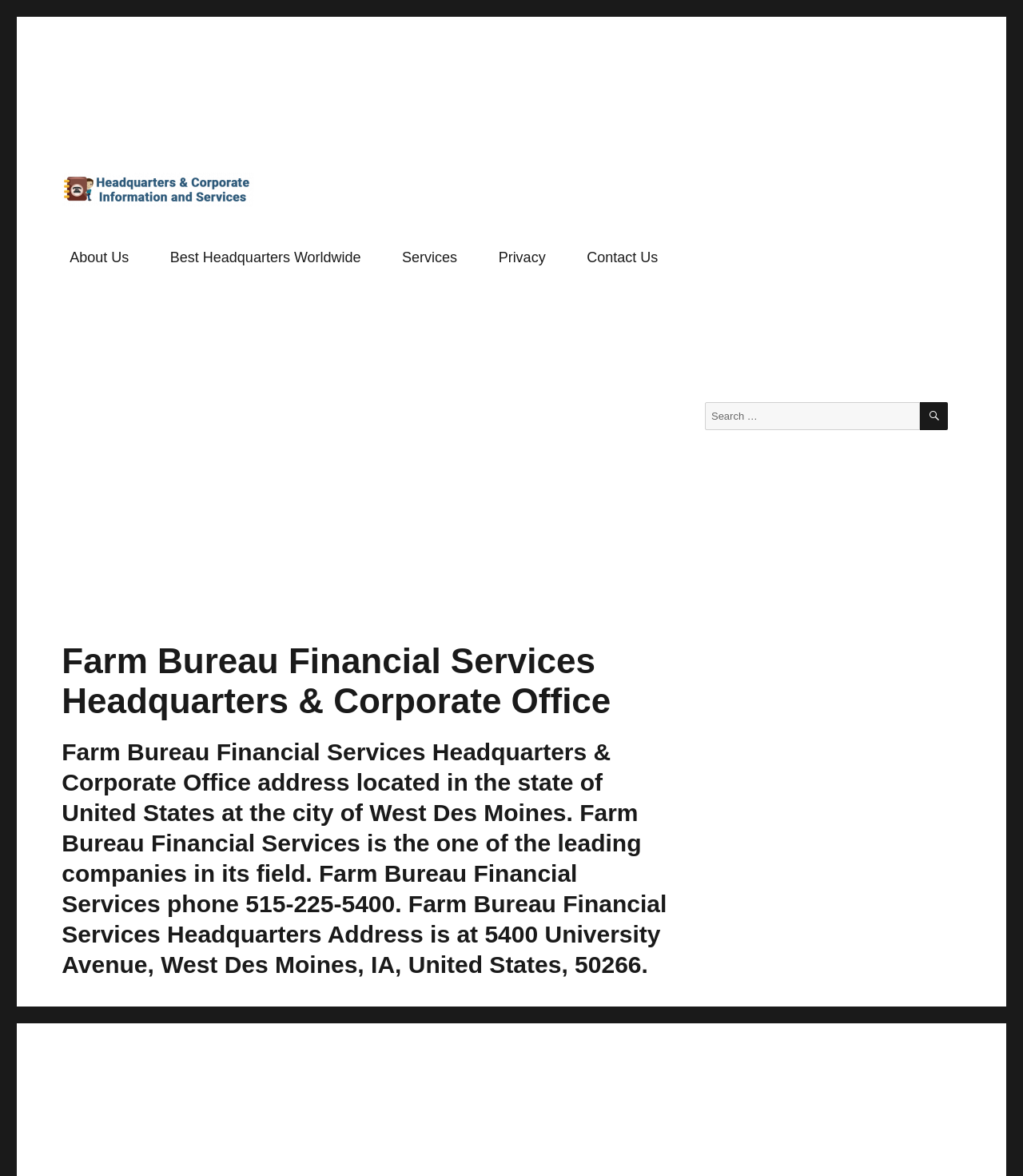What is the main title displayed on this webpage?

Farm Bureau Financial Services Headquarters & Corporate Office